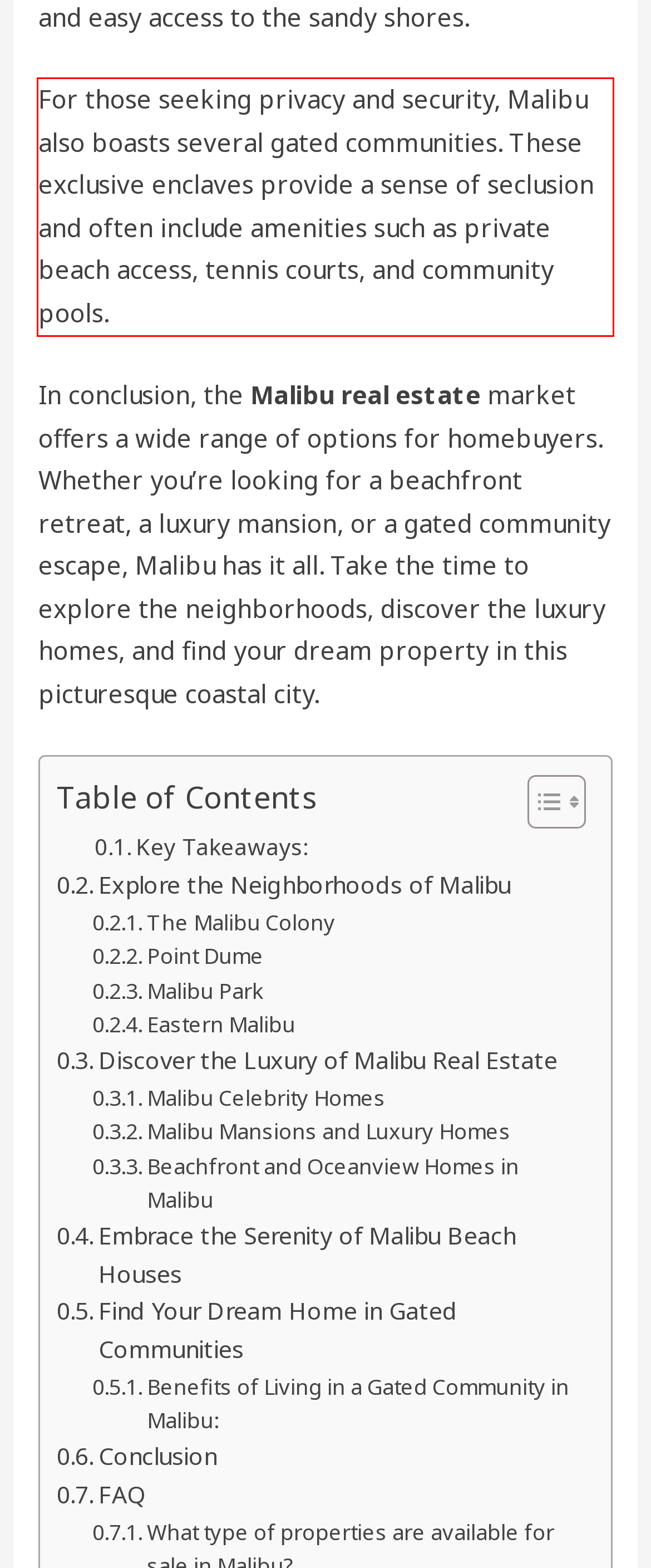Given a screenshot of a webpage containing a red bounding box, perform OCR on the text within this red bounding box and provide the text content.

For those seeking privacy and security, Malibu also boasts several gated communities. These exclusive enclaves provide a sense of seclusion and often include amenities such as private beach access, tennis courts, and community pools.